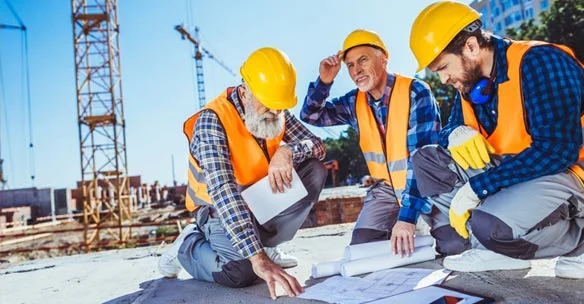Create a detailed narrative of what is happening in the image.

In this image, three construction workers are gathered together on a building site, engaged in a collaborative discussion. They are dressed in safety gear, including bright orange vests and hard hats, ensuring their visibility and safety on the job. The scene captures a moment of teamwork as they closely examine blueprints spread out on the ground, likely planning the layout and specifications for a detached deck project. 

In the background, construction machinery and cranes indicate an active building site, contributing to the sense of industry and progress. The sun shines brightly, illuminating the workers' focused expressions, which reflect their commitment to ensuring high-quality construction. This image embodies the essence of teamwork and professional dedication in the construction industry, particularly emphasizing the importance of meticulous planning and design when undertaking projects related to outdoor structures like decks.